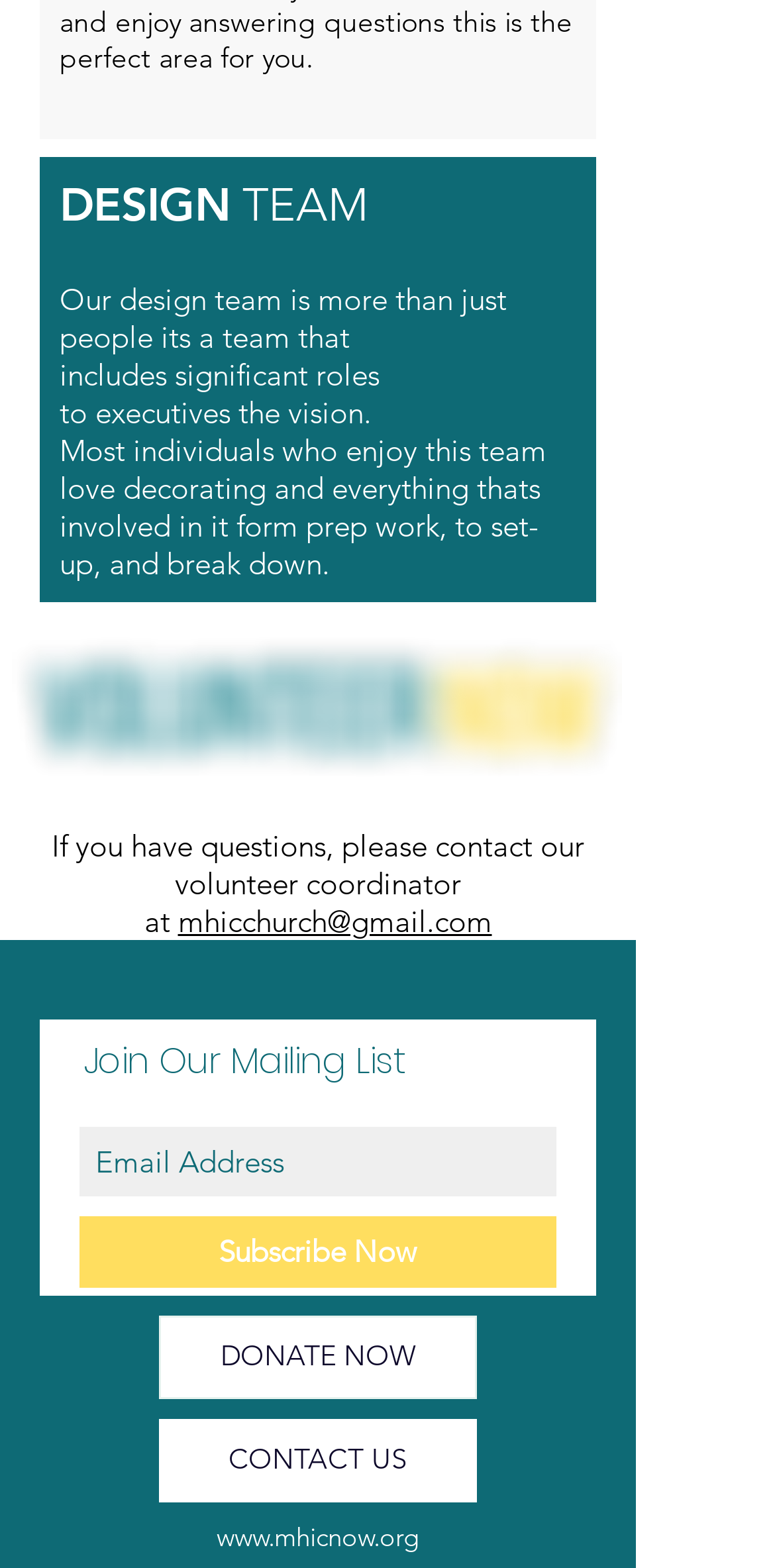Given the content of the image, can you provide a detailed answer to the question?
How can I contact the volunteer coordinator?

The webpage provides an email address, mhicchurch@gmail.com, to contact the volunteer coordinator if you have any questions.